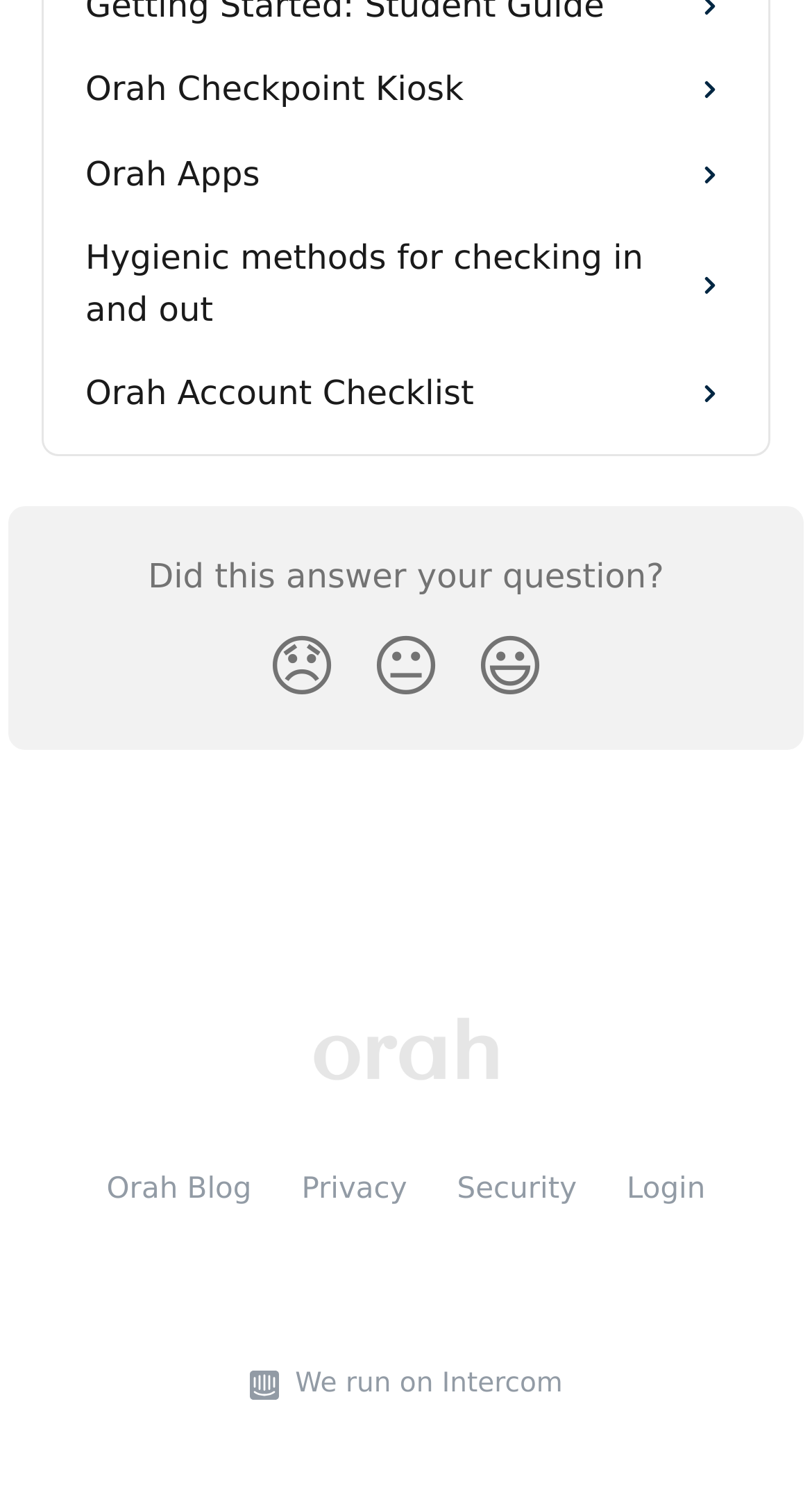What is the text above the reaction buttons?
Look at the image and answer the question using a single word or phrase.

Did this answer your question?